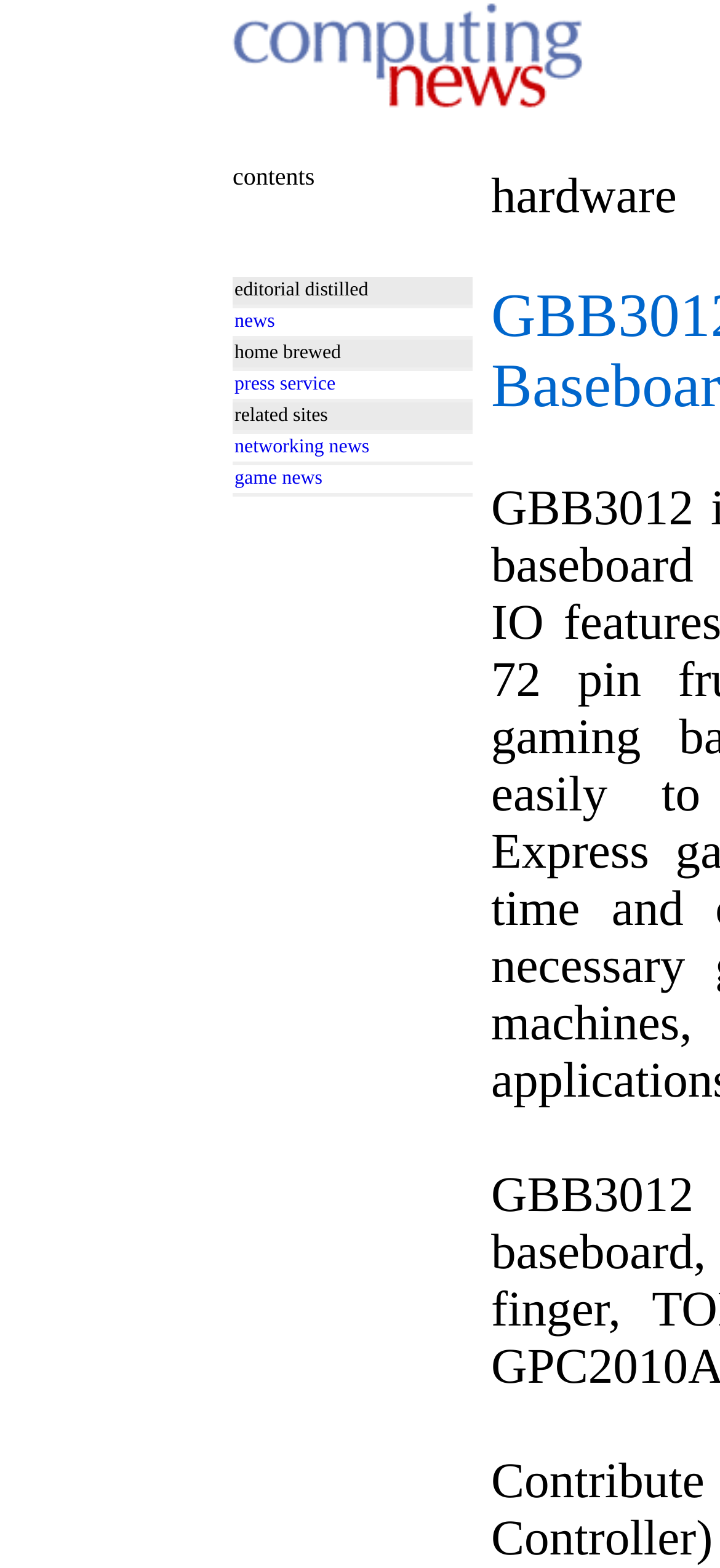Use a single word or phrase to answer the following:
What type of content is listed in the table?

News and services